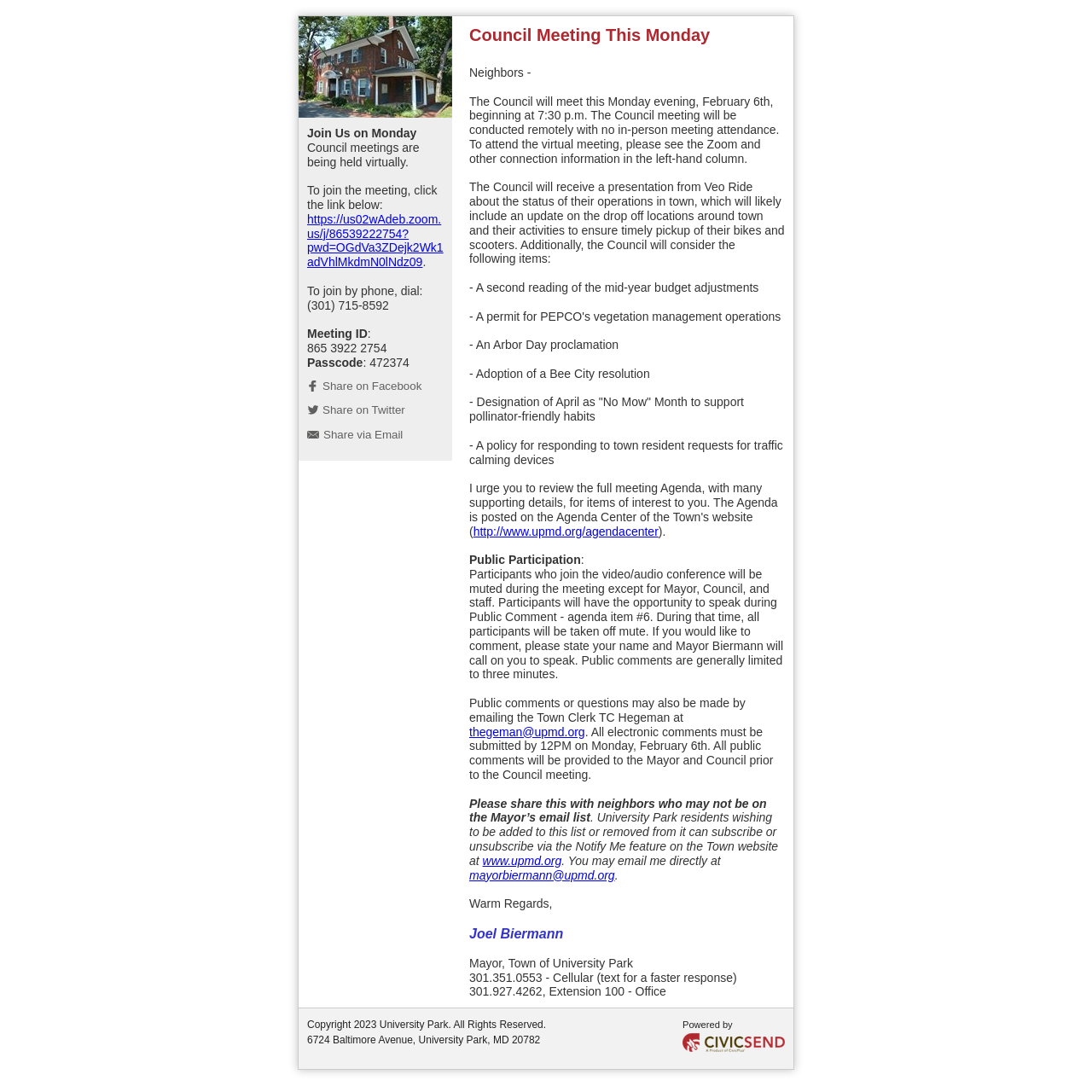How can residents provide public comments? Observe the screenshot and provide a one-word or short phrase answer.

By emailing the Town Clerk